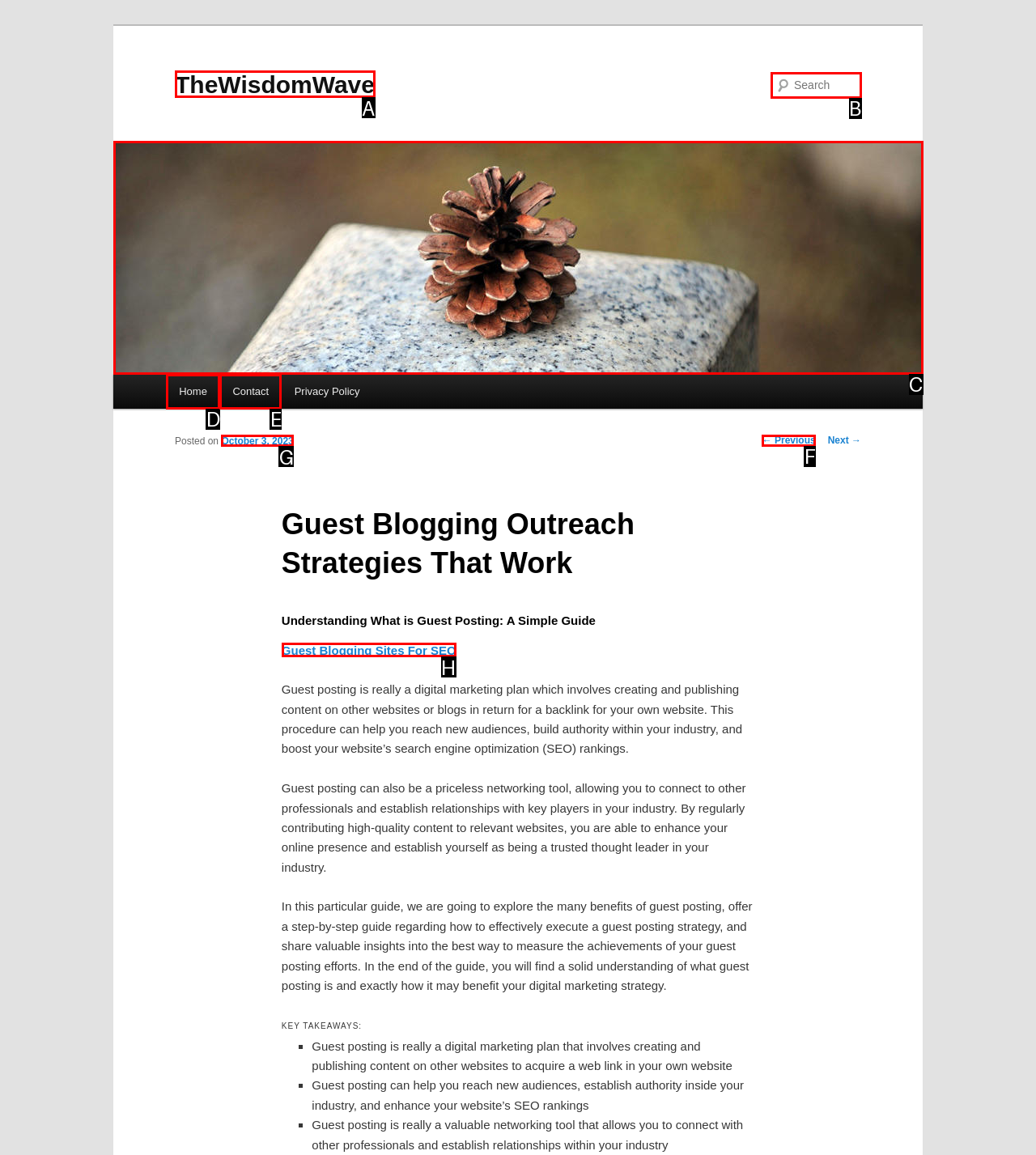For the instruction: Learn about Guest Blogging Sites For SEO, which HTML element should be clicked?
Respond with the letter of the appropriate option from the choices given.

H